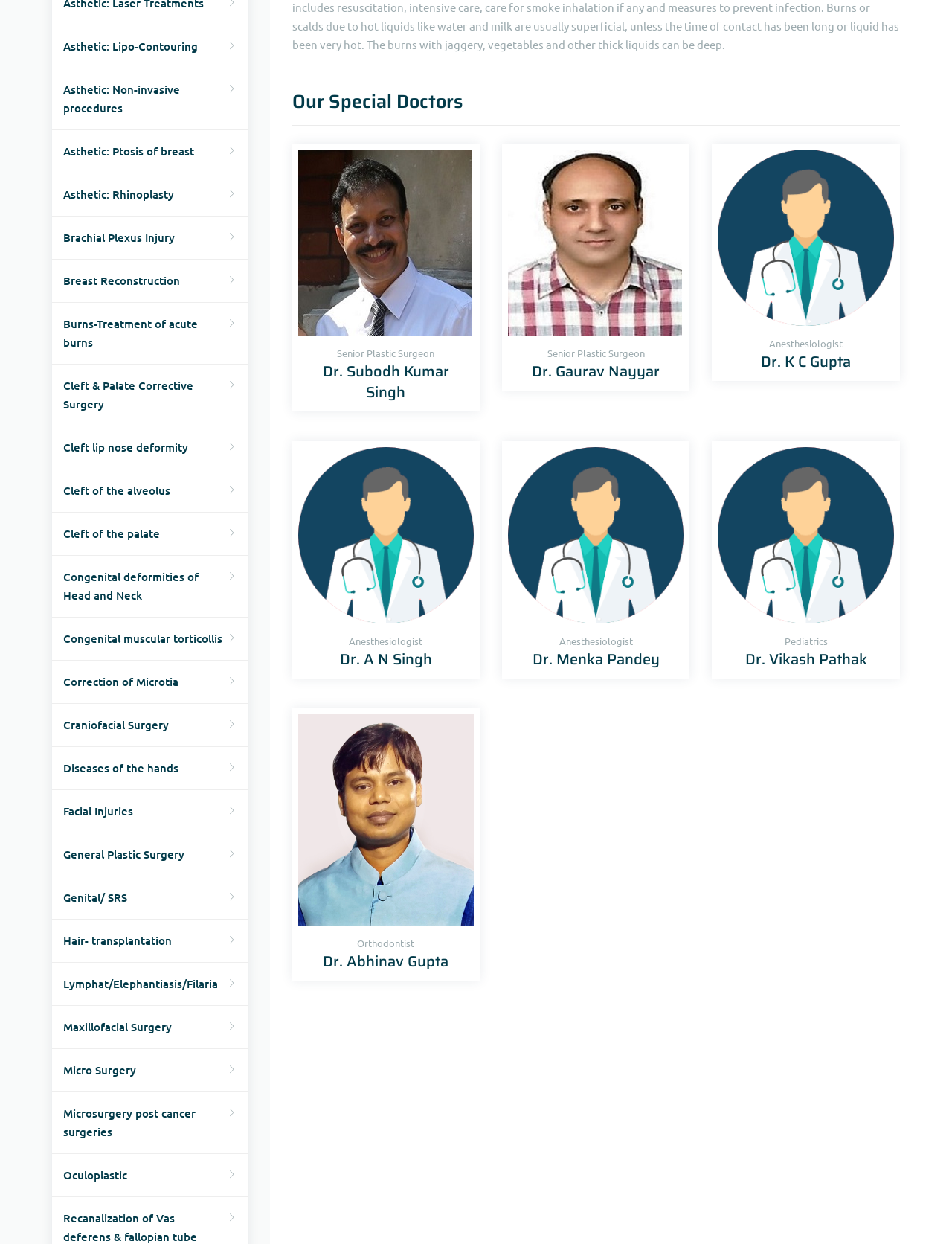What is the specialty of Dr. Menka Pandey?
Look at the image and answer with only one word or phrase.

Anesthesiologist